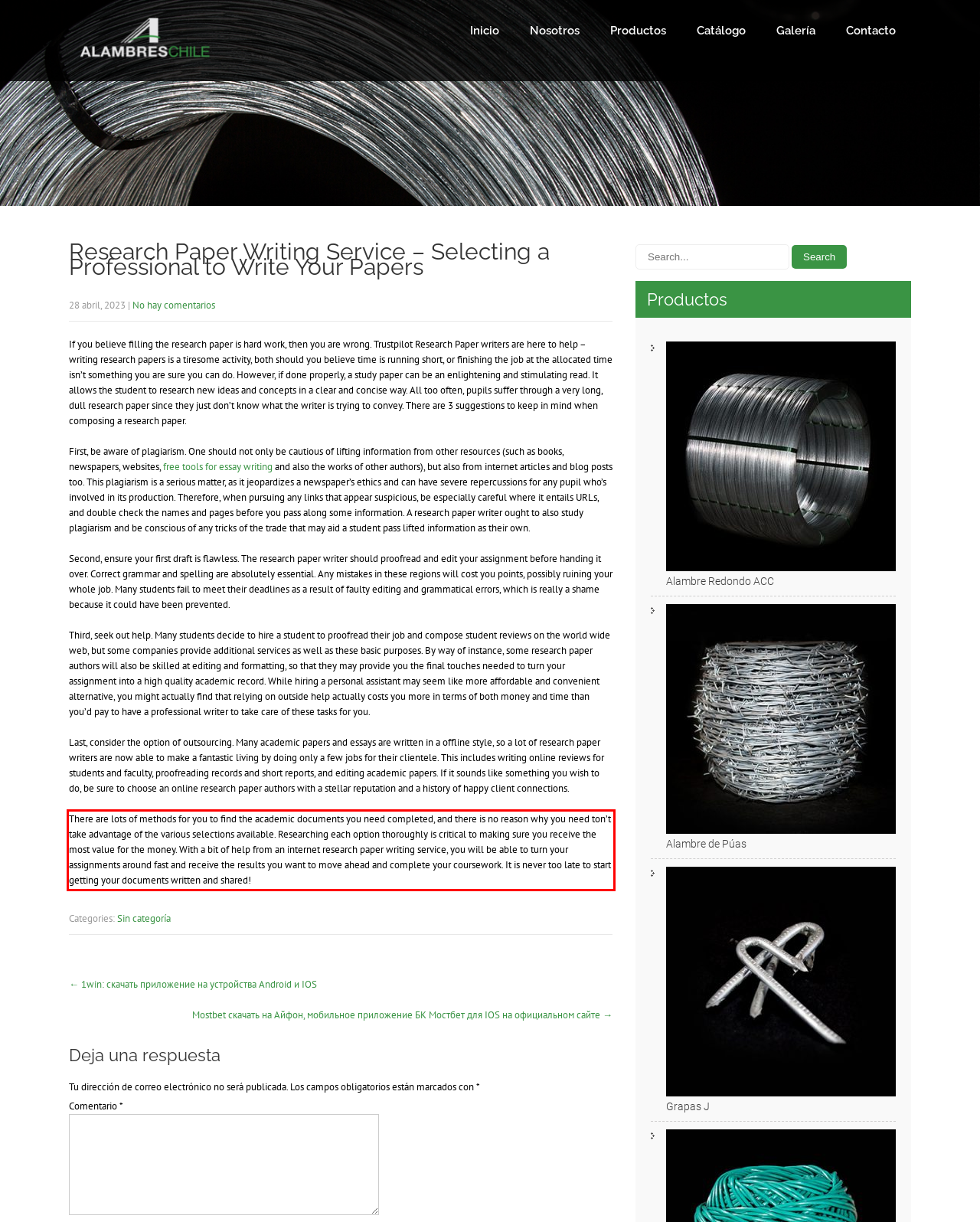Locate the red bounding box in the provided webpage screenshot and use OCR to determine the text content inside it.

There are lots of methods for you to find the academic documents you need completed, and there is no reason why you need ton’t take advantage of the various selections available. Researching each option thoroughly is critical to making sure you receive the most value for the money. With a bit of help from an internet research paper writing service, you will be able to turn your assignments around fast and receive the results you want to move ahead and complete your coursework. It is never too late to start getting your documents written and shared!